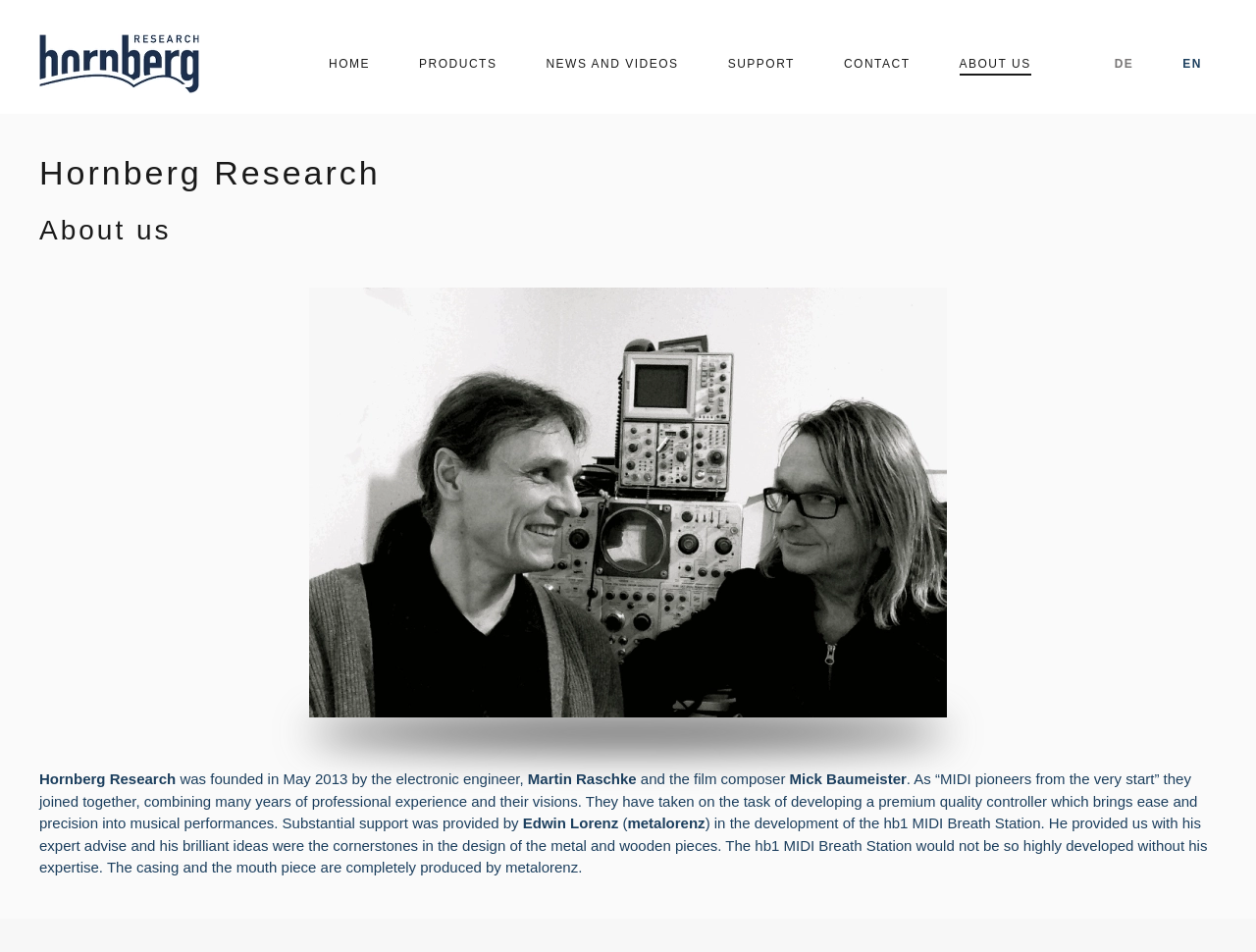Reply to the question with a single word or phrase:
How many founders does Hornberg Research have?

Two